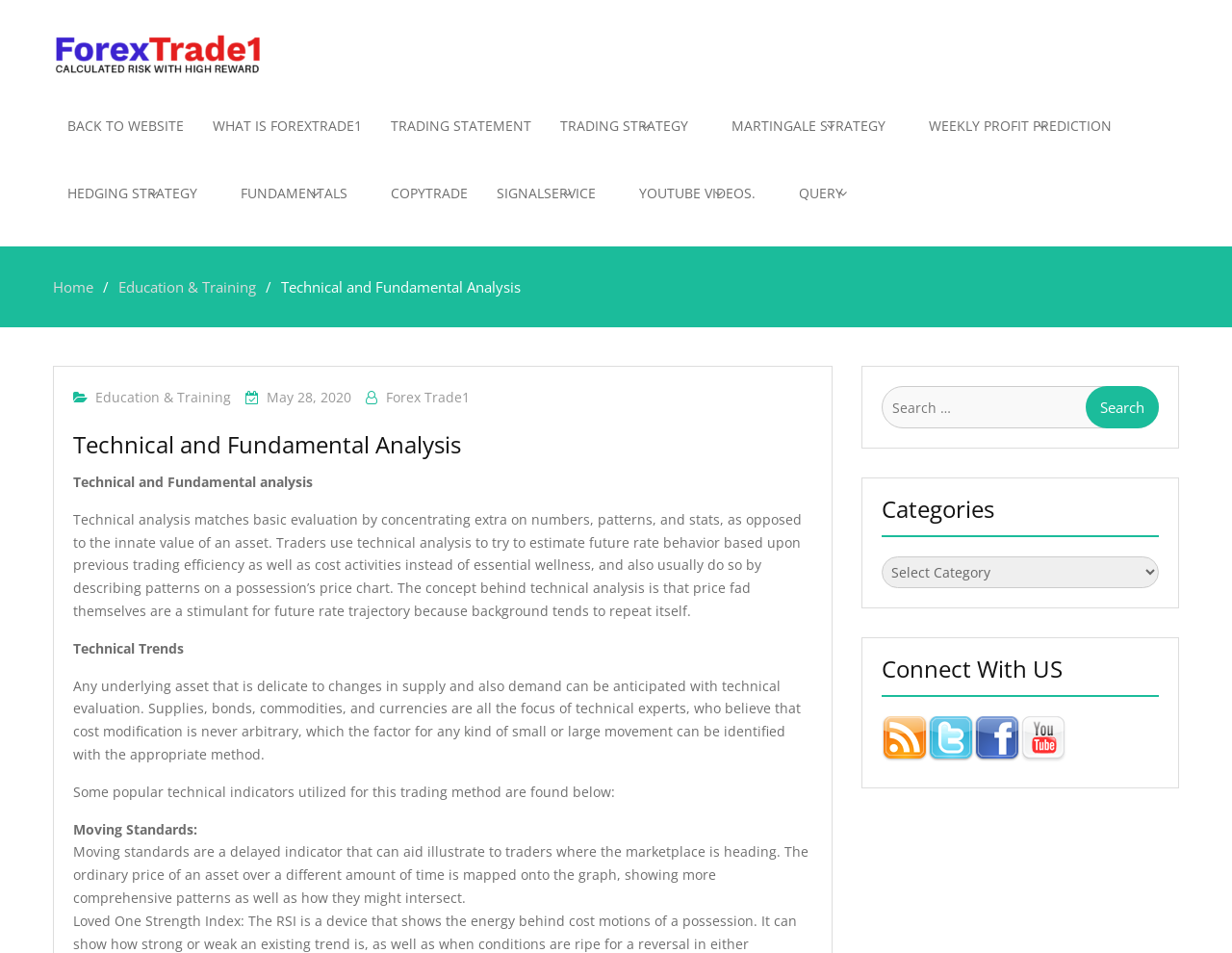Identify the bounding box coordinates of the area you need to click to perform the following instruction: "Search for something".

[0.716, 0.405, 0.941, 0.449]